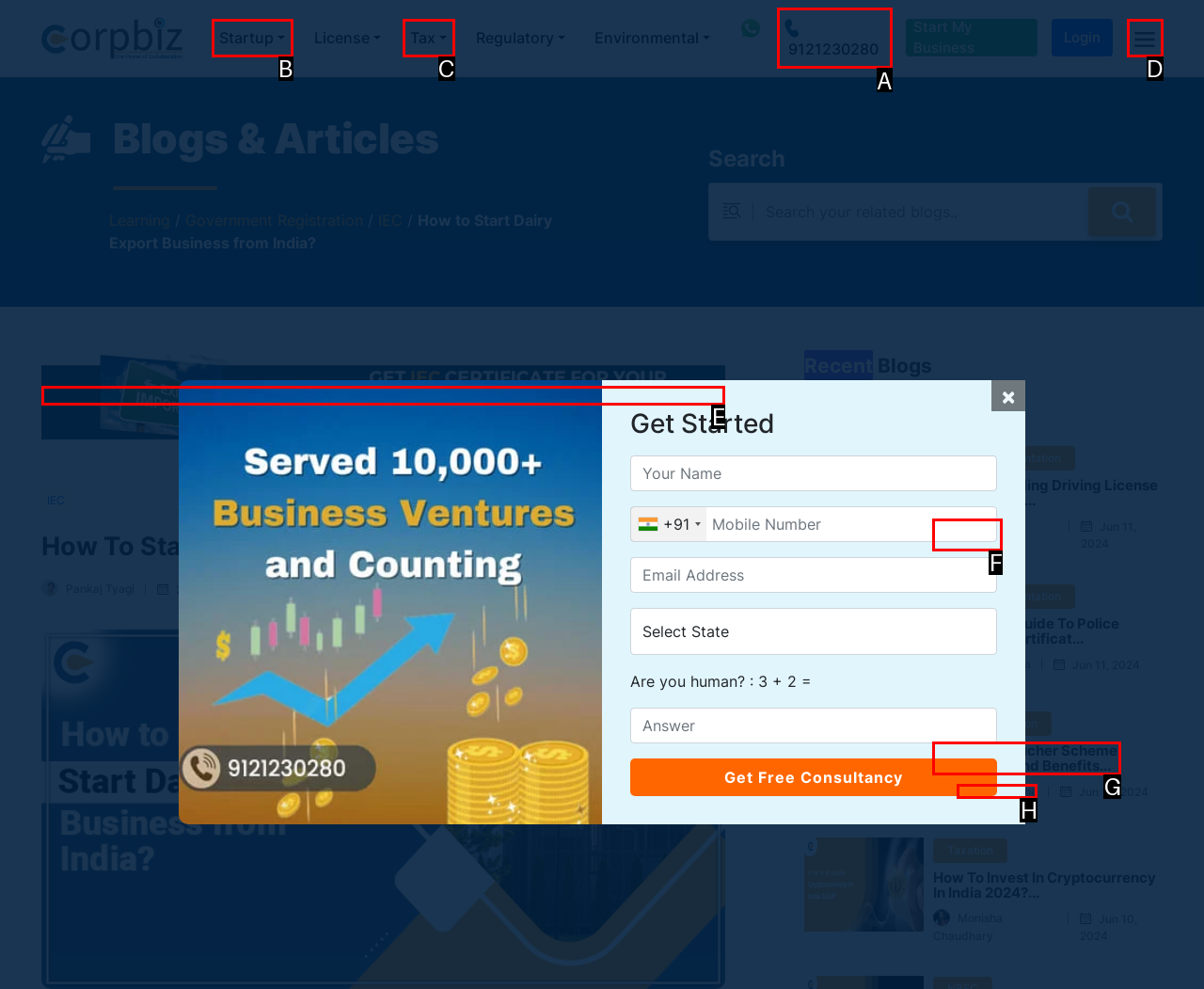Identify the appropriate lettered option to execute the following task: Call the phone number
Respond with the letter of the selected choice.

A